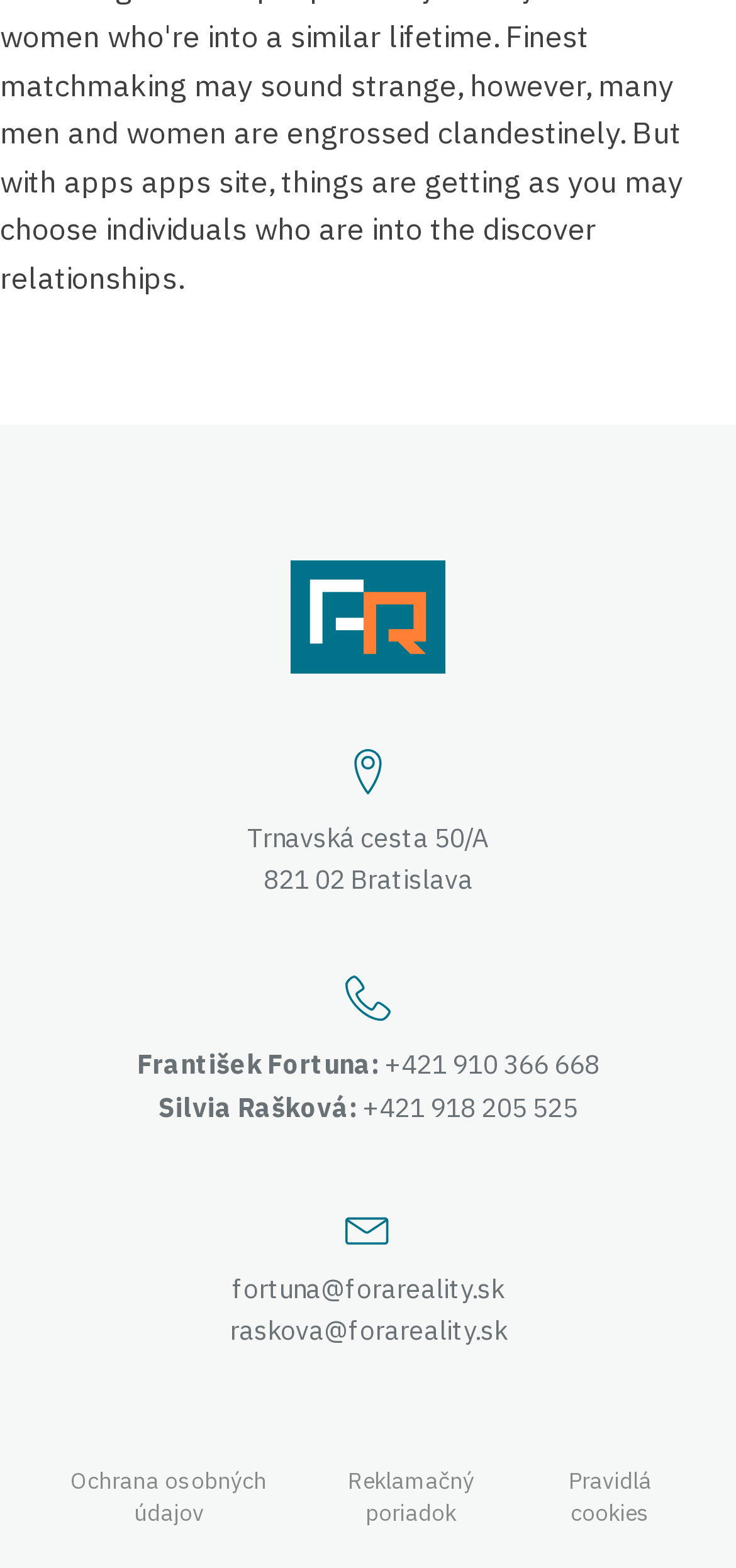Identify the bounding box coordinates of the element to click to follow this instruction: 'View František Fortuna's contact information'. Ensure the coordinates are four float values between 0 and 1, provided as [left, top, right, bottom].

[0.186, 0.668, 0.514, 0.69]